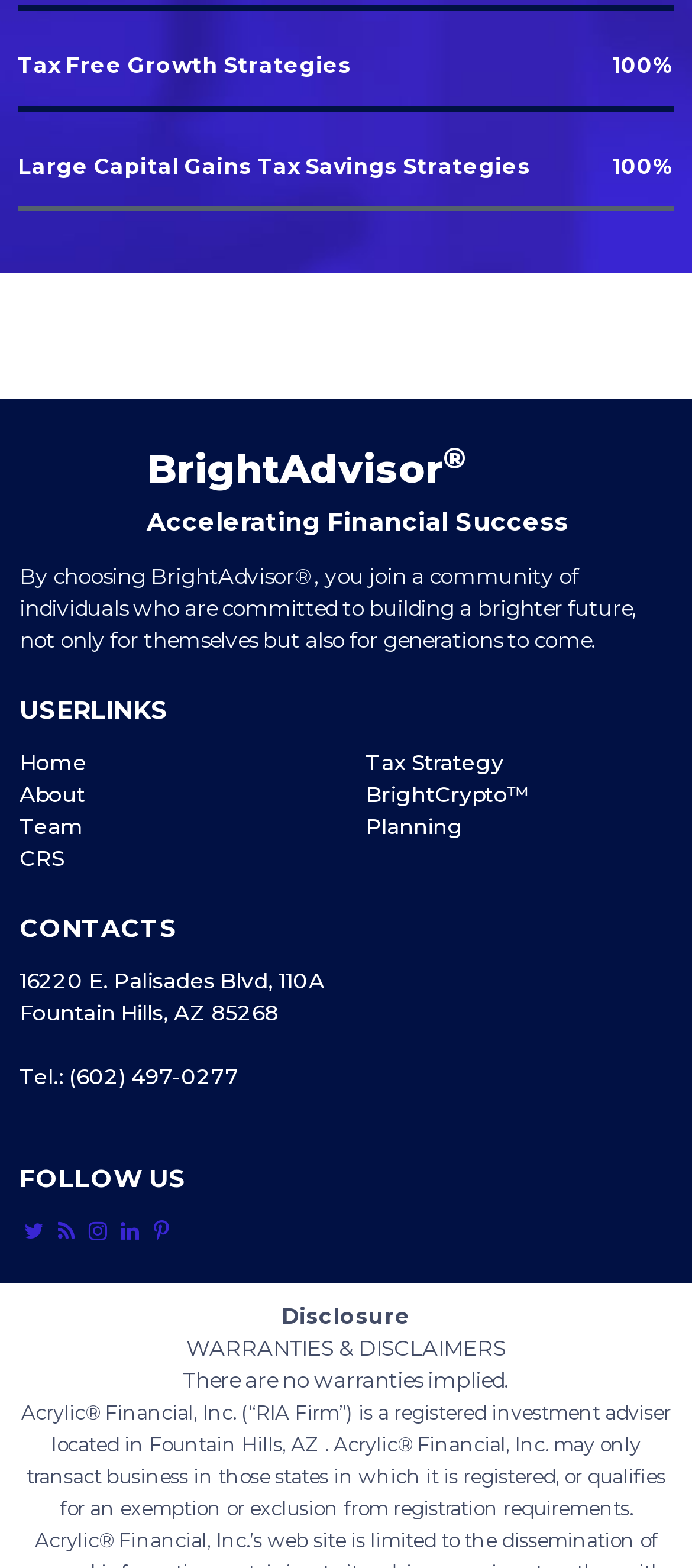Please identify the bounding box coordinates of the element's region that should be clicked to execute the following instruction: "Click on the 'Disclosure' link". The bounding box coordinates must be four float numbers between 0 and 1, i.e., [left, top, right, bottom].

[0.406, 0.831, 0.594, 0.848]